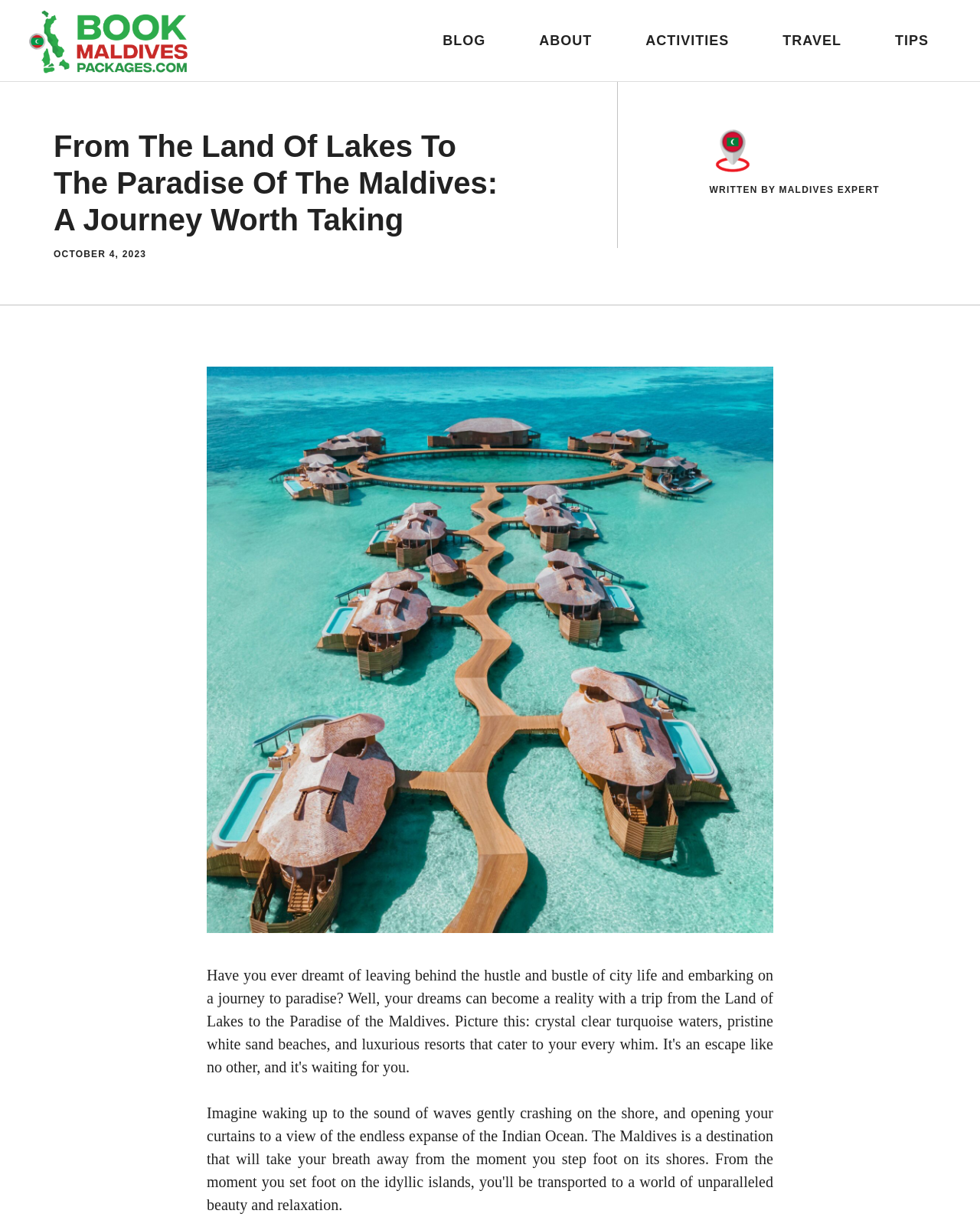Please specify the bounding box coordinates in the format (top-left x, top-left y, bottom-right x, bottom-right y), with values ranging from 0 to 1. Identify the bounding box for the UI component described as follows: dreams

[0.426, 0.813, 0.471, 0.827]